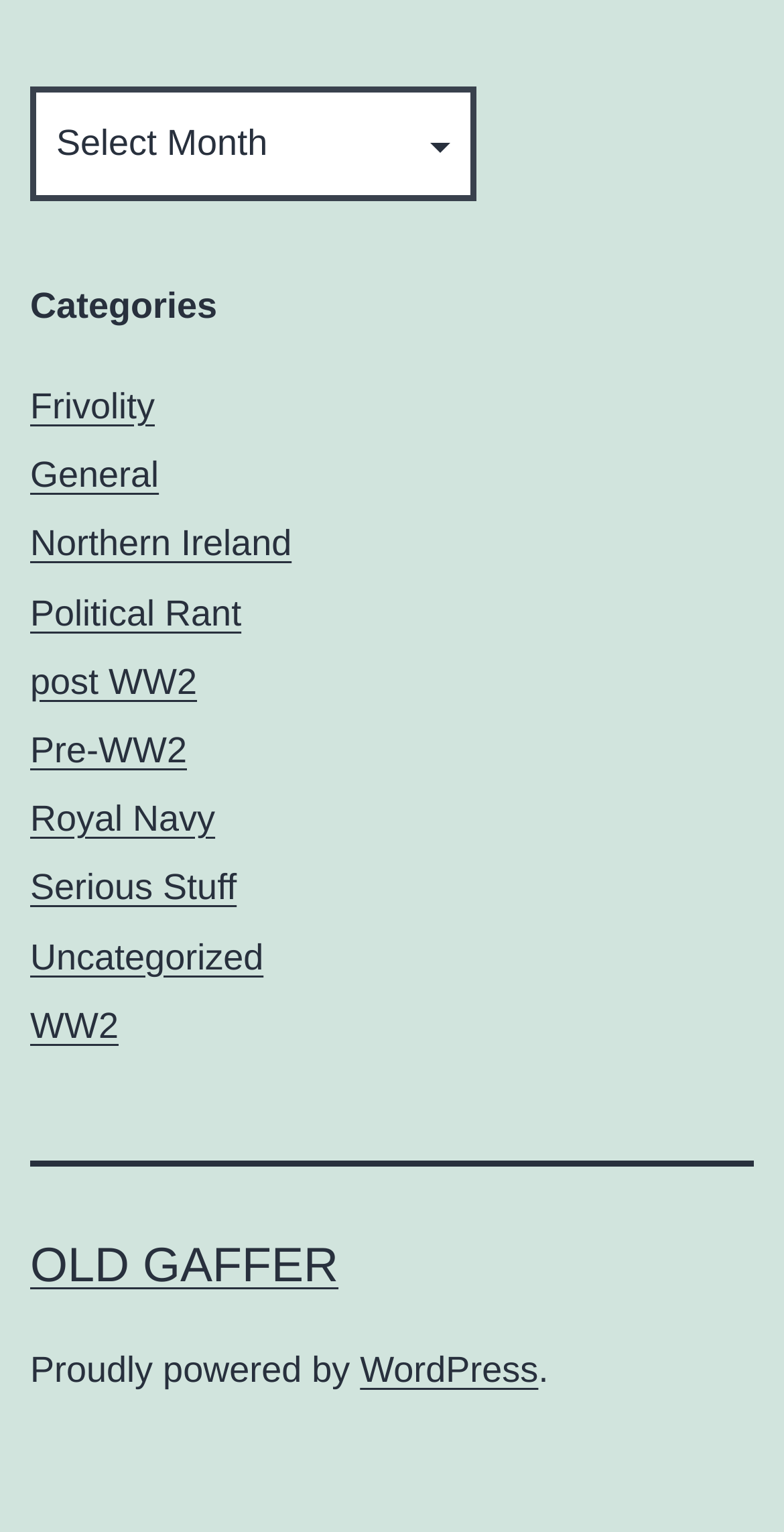Using details from the image, please answer the following question comprehensively:
What is the last item in the 'Categories' menu?

I looked at the links under the 'Categories' navigation menu and found that the last item is 'WW2'.